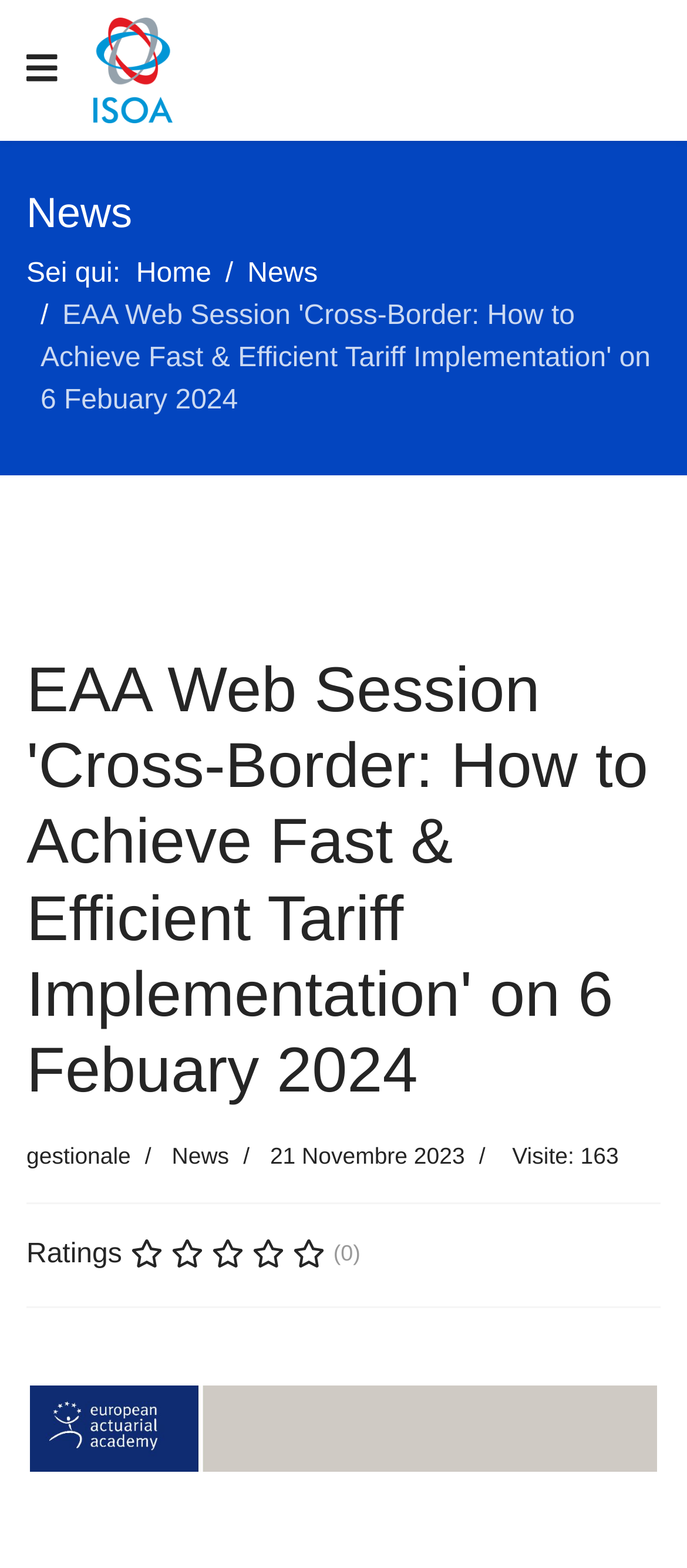What is the category of this news article?
Please answer the question with a detailed and comprehensive explanation.

The category of this news article can be found below the main heading, where it says 'Categoria: News'.